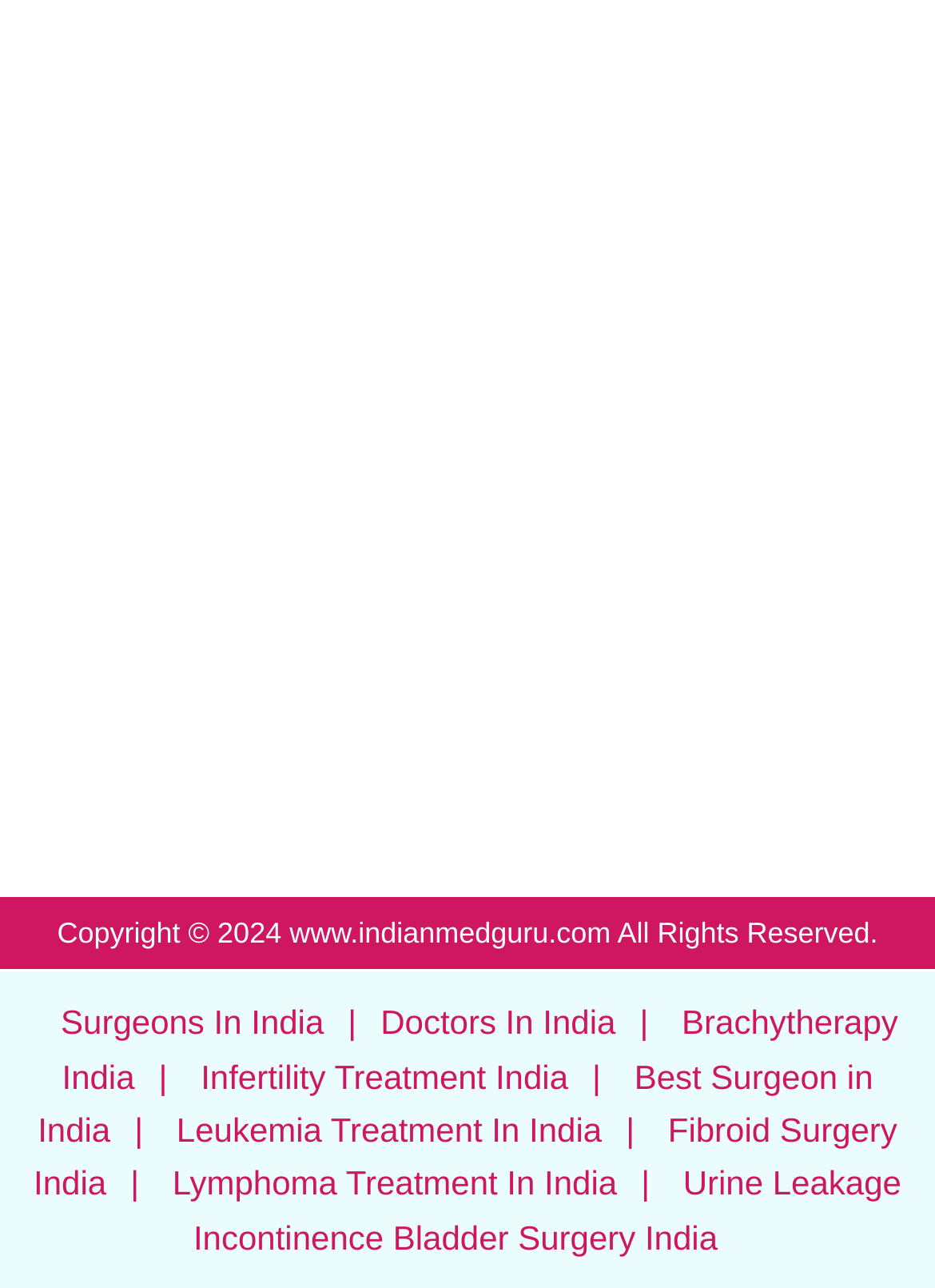Given the description alt="Wockhardt Hospital", predict the bounding box coordinates of the UI element. Ensure the coordinates are in the format (top-left x, top-left y, bottom-right x, bottom-right y) and all values are between 0 and 1.

[0.385, 0.423, 0.615, 0.453]